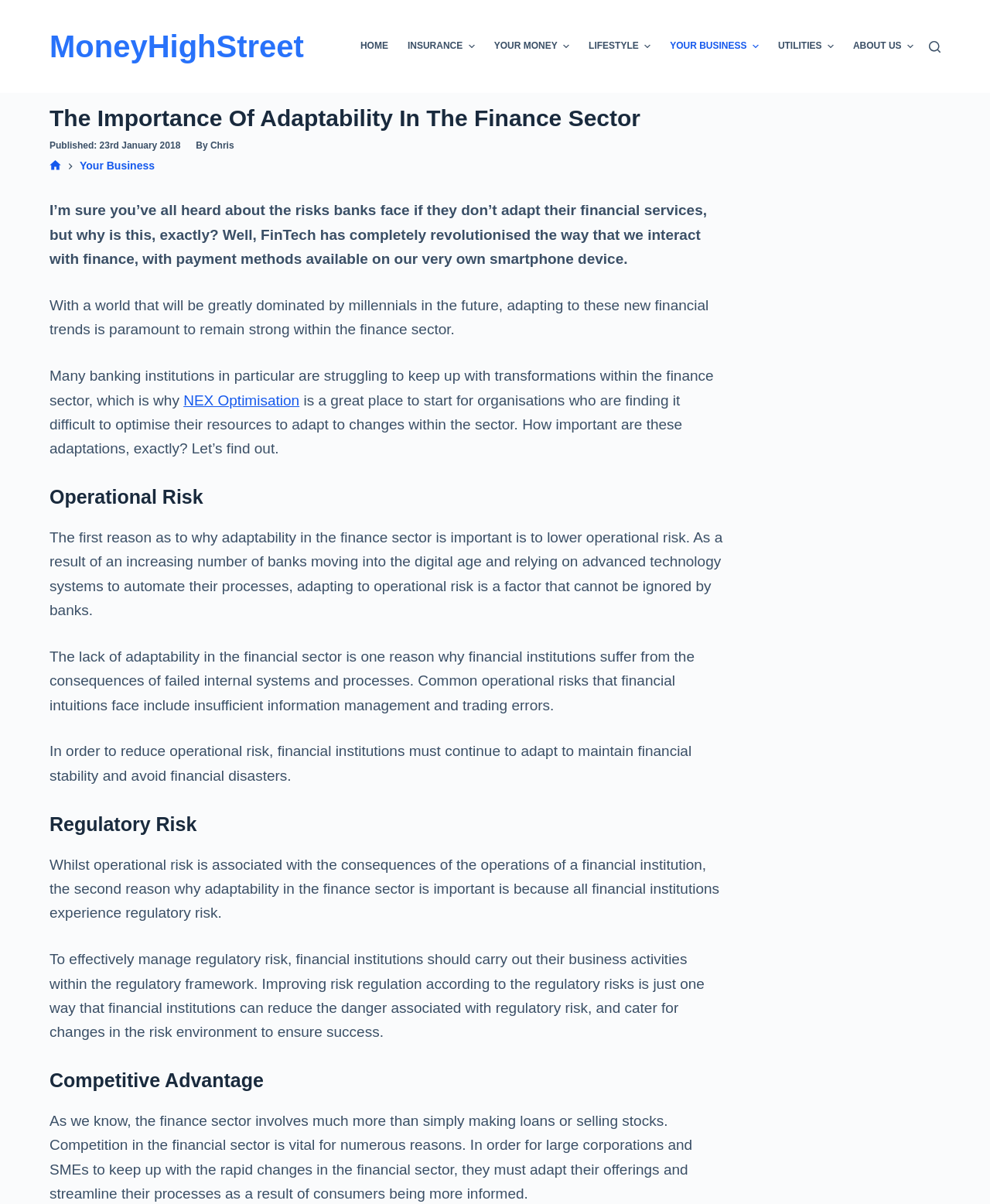Using the provided description: "Your Money", find the bounding box coordinates of the corresponding UI element. The output should be four float numbers between 0 and 1, in the format [left, top, right, bottom].

[0.489, 0.0, 0.585, 0.077]